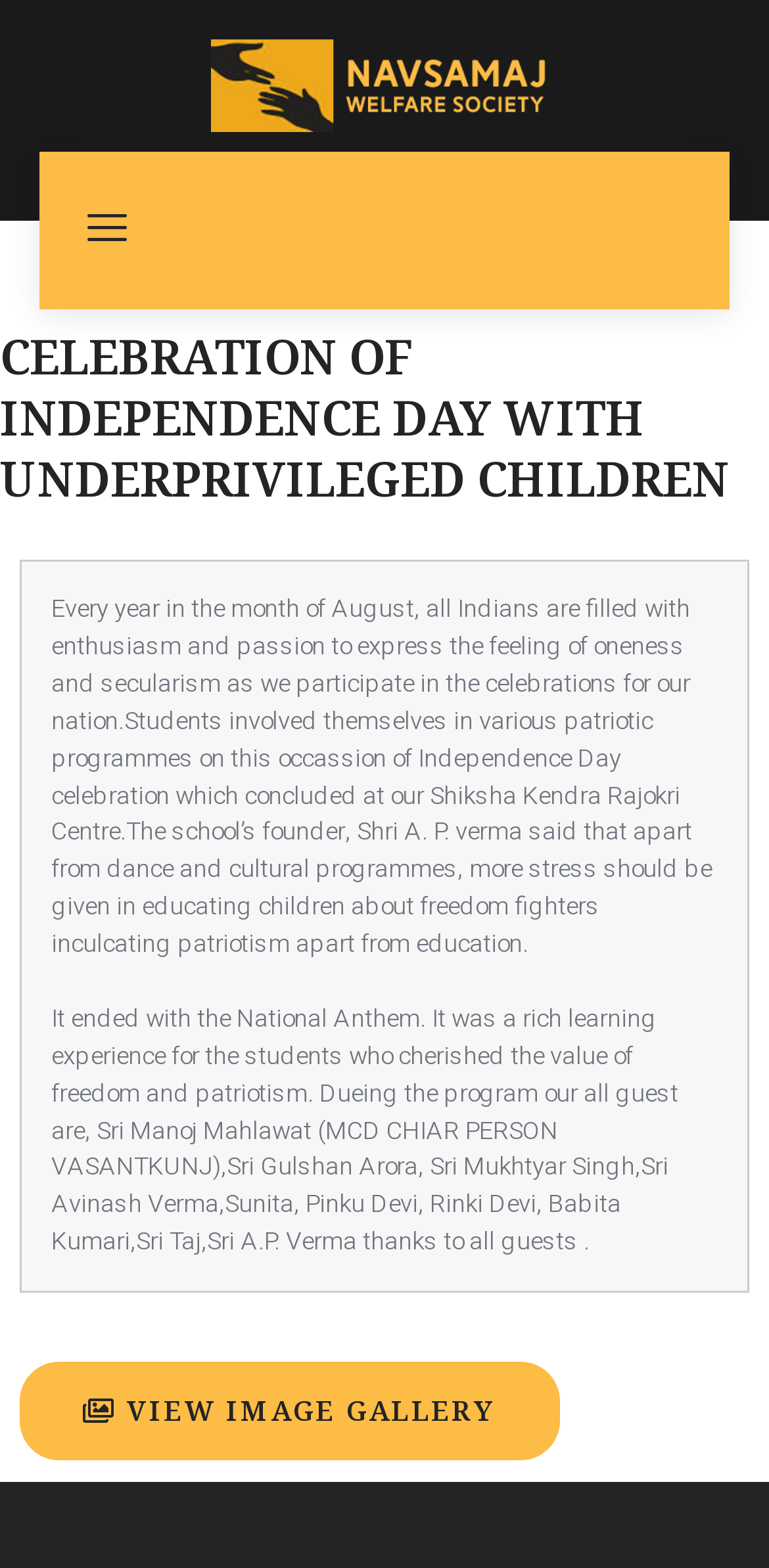Generate a thorough caption detailing the webpage content.

The webpage is about Navsamaj's celebration of Independence Day with underprivileged children. At the top, there is a button on the left side. Below it, there is a main section that occupies most of the page. This section is divided into two parts: a header and a layout table. 

The header contains a heading that repeats the title "CELEBRATION OF INDEPENDENCE DAY WITH UNDERPRIVILEGED CHILDREN". 

The layout table has one row and one column, which contains a long paragraph describing the Independence Day celebration event. The event took place at Shiksha Kendra Rajokri Centre, where students participated in patriotic programs, including dance and cultural performances. The founder of the school emphasized the importance of educating children about freedom fighters and inculcating patriotism. The event concluded with the National Anthem and was attended by several guests.

Below the paragraph, there is a button on the left side labeled "VIEW IMAGE GALLERY", which suggests that there are images related to the event that can be viewed.